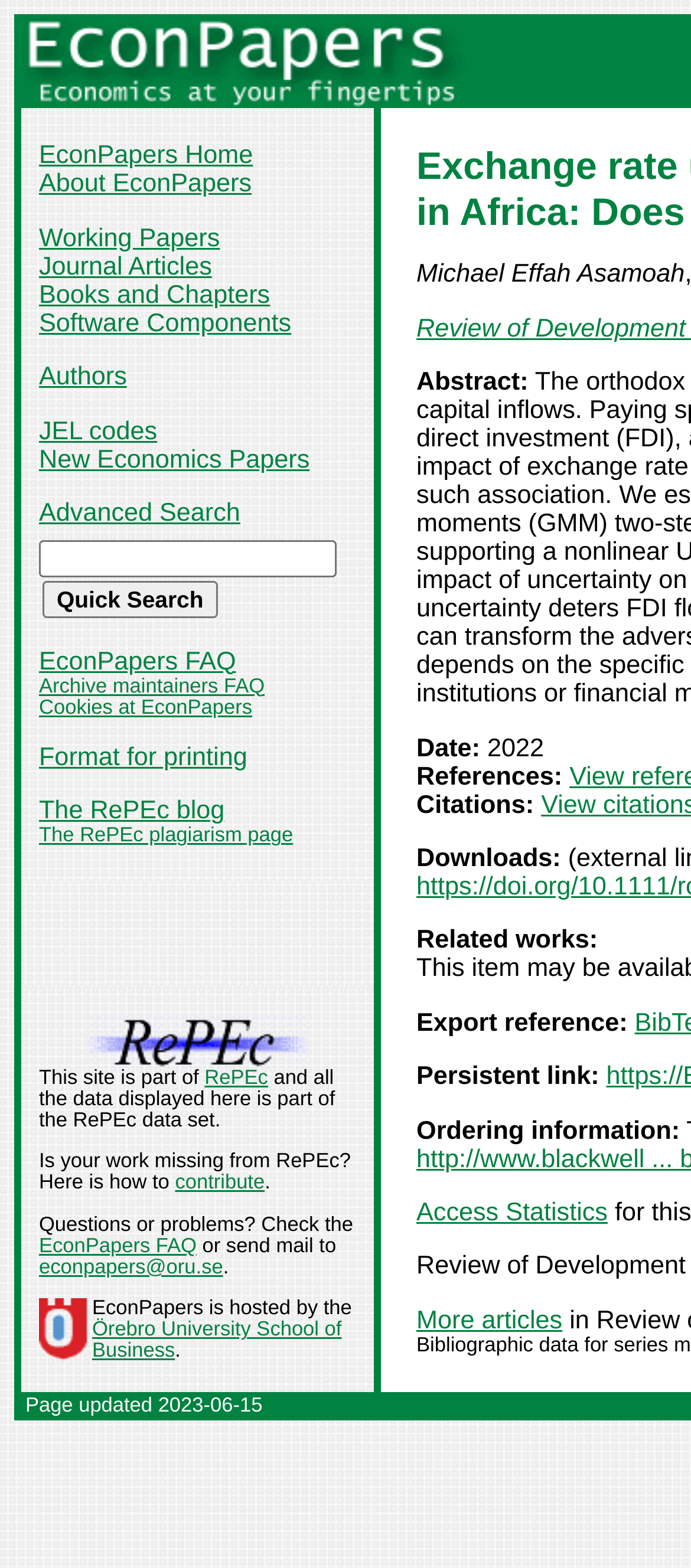Determine the bounding box coordinates of the clickable region to carry out the instruction: "Access Statistics".

[0.603, 0.765, 0.879, 0.783]